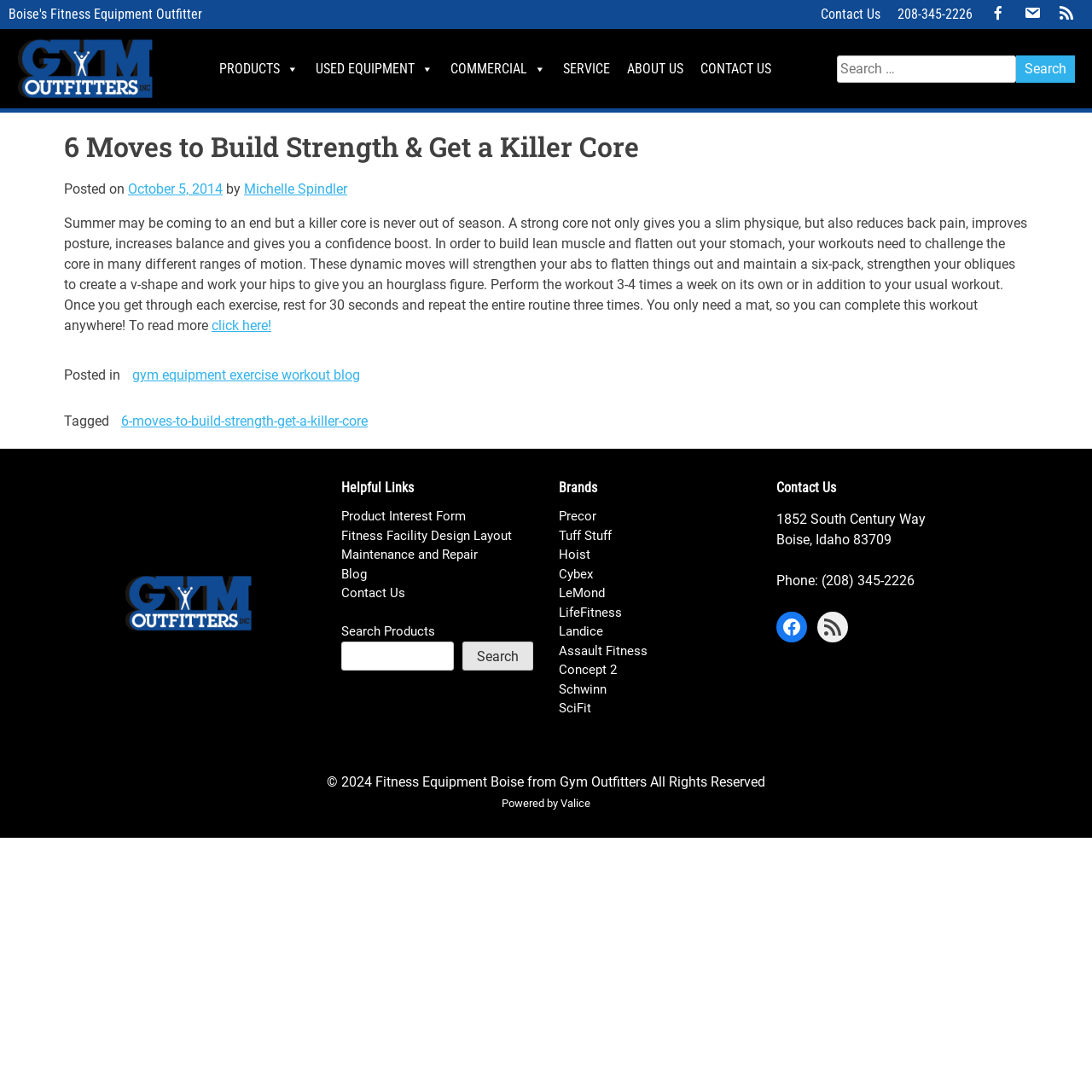Determine the bounding box coordinates for the region that must be clicked to execute the following instruction: "Search for specific gym equipment".

[0.313, 0.587, 0.416, 0.614]